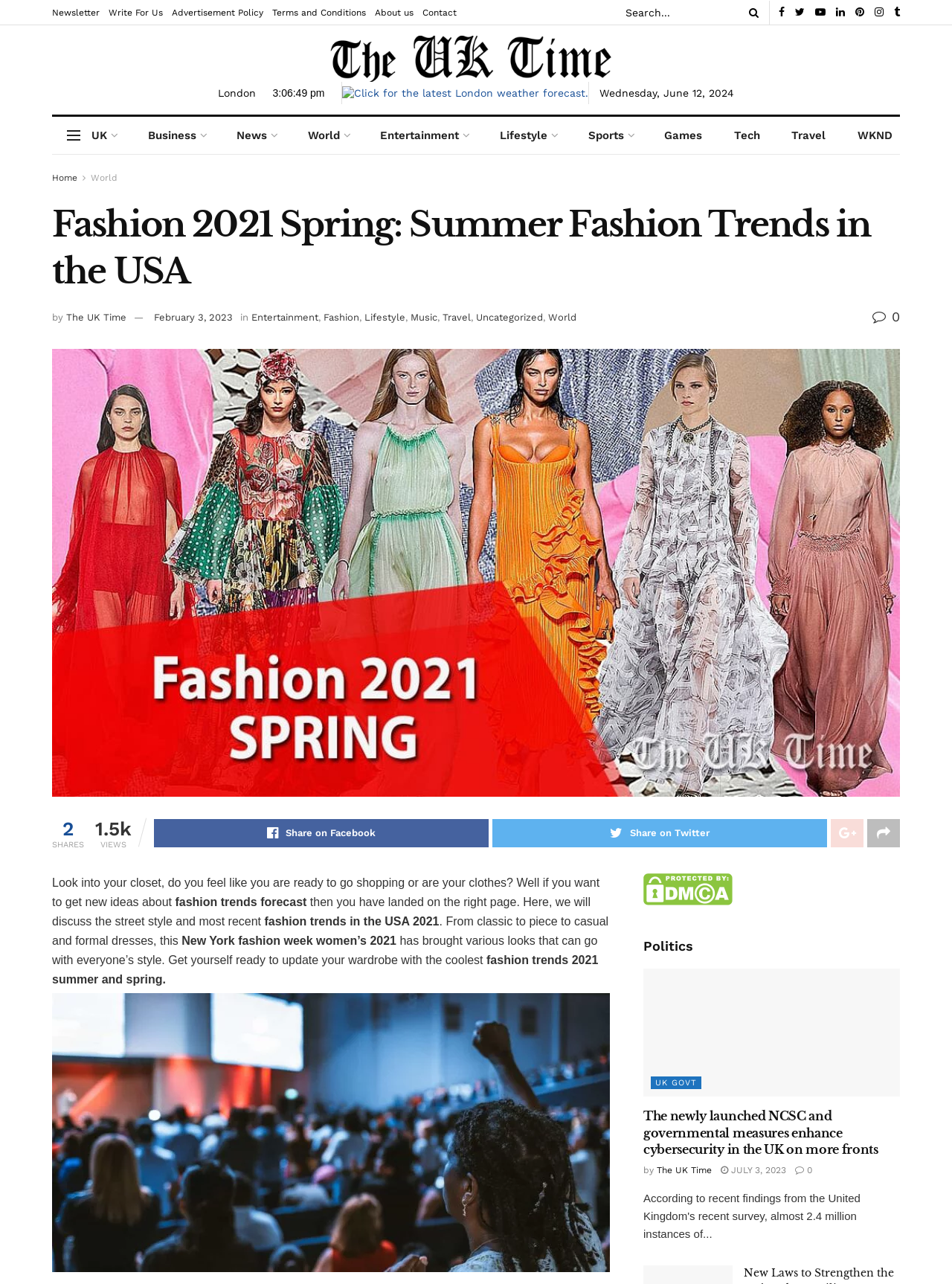Provide a short answer using a single word or phrase for the following question: 
What is the weather forecast link about?

London weather